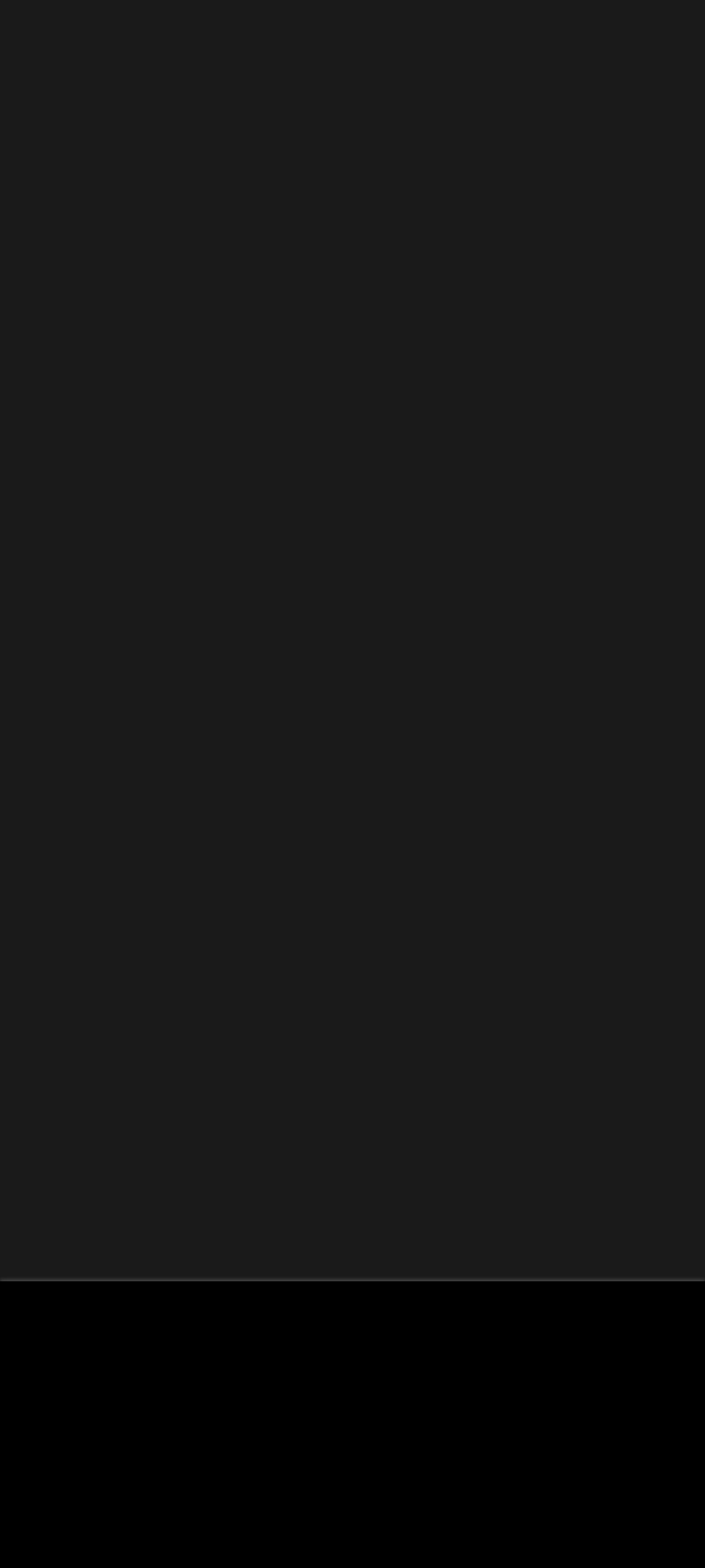What is the position of the youtube link on the page?
Please give a detailed and elaborate explanation in response to the question.

I analyzed the bounding box coordinates of the youtube link element and found that its y1 and y2 values are 0.929 and 0.953 respectively, which indicates that it is located at the bottom of the page. Its x1 and x2 values are 0.051 and 0.127 respectively, which suggests that it is positioned on the left side of the page.